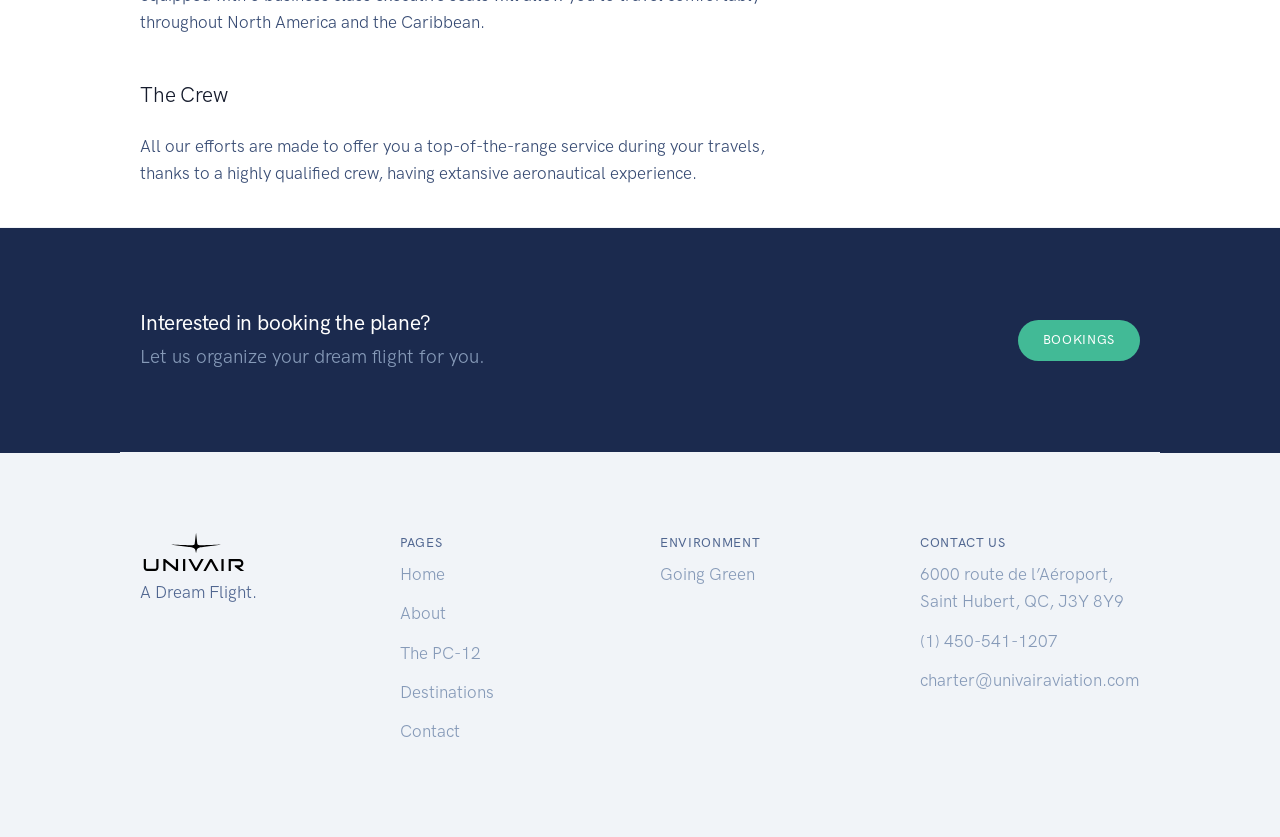Please specify the bounding box coordinates for the clickable region that will help you carry out the instruction: "Go to 'Home'".

[0.312, 0.674, 0.348, 0.698]